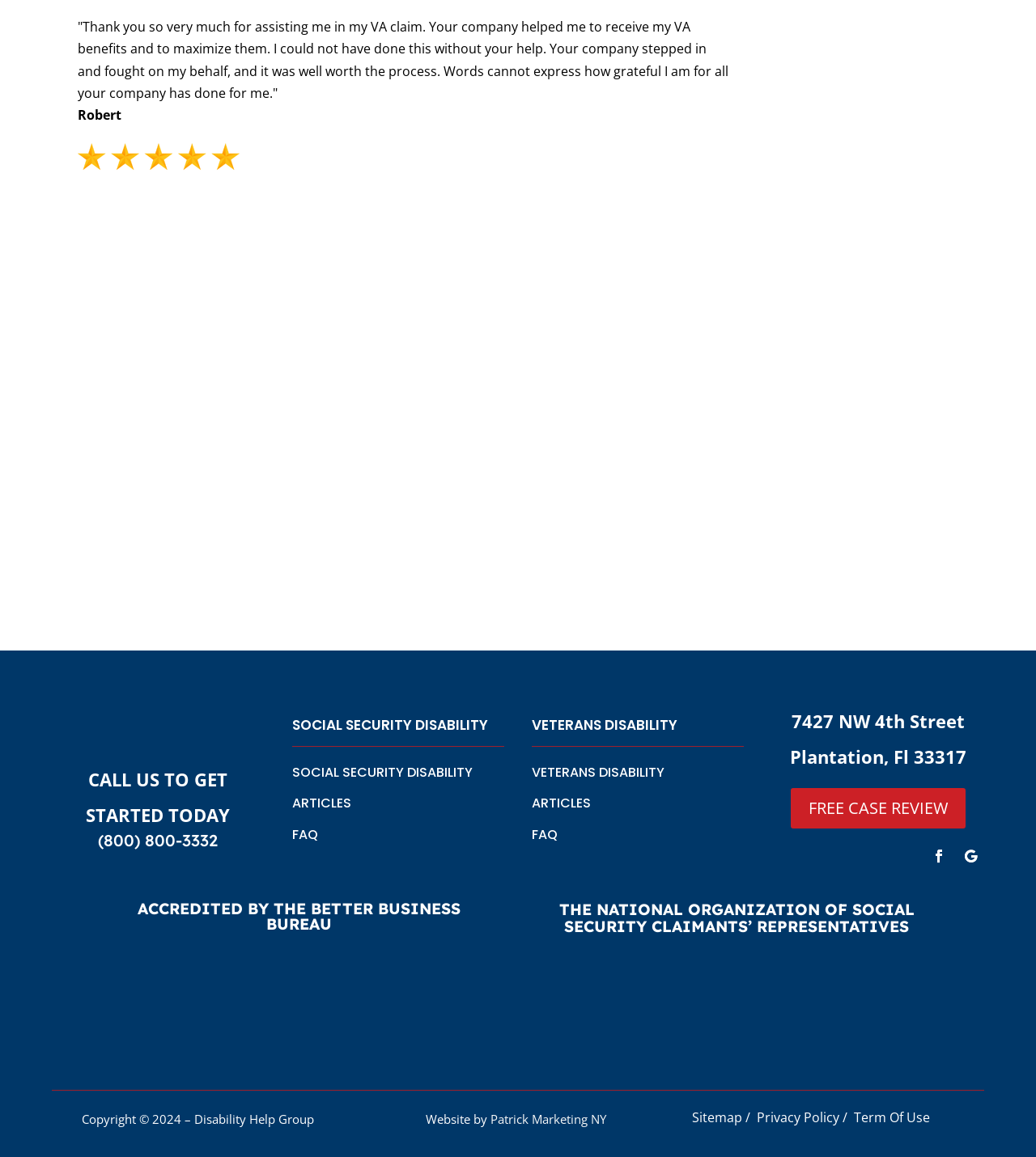What is the address of the Disability Help Group office?
Answer the question with a detailed explanation, including all necessary information.

I found the address by looking at the link element with the text '7427 NW 4th Street Plantation, Fl 33317' which is located below the 'FREE CASE REVIEW' heading and above the 'ARTICLES' link.